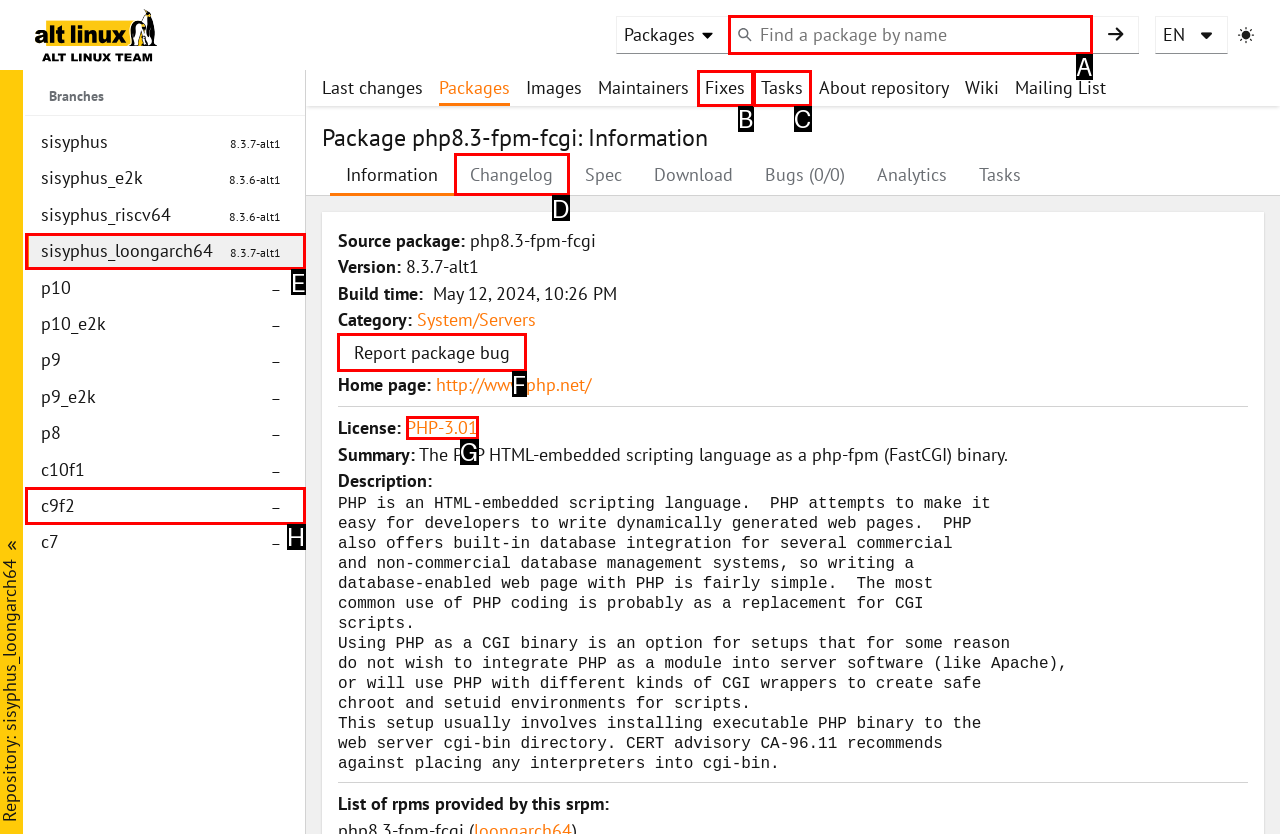Which HTML element should be clicked to complete the following task: Report a package bug?
Answer with the letter corresponding to the correct choice.

F